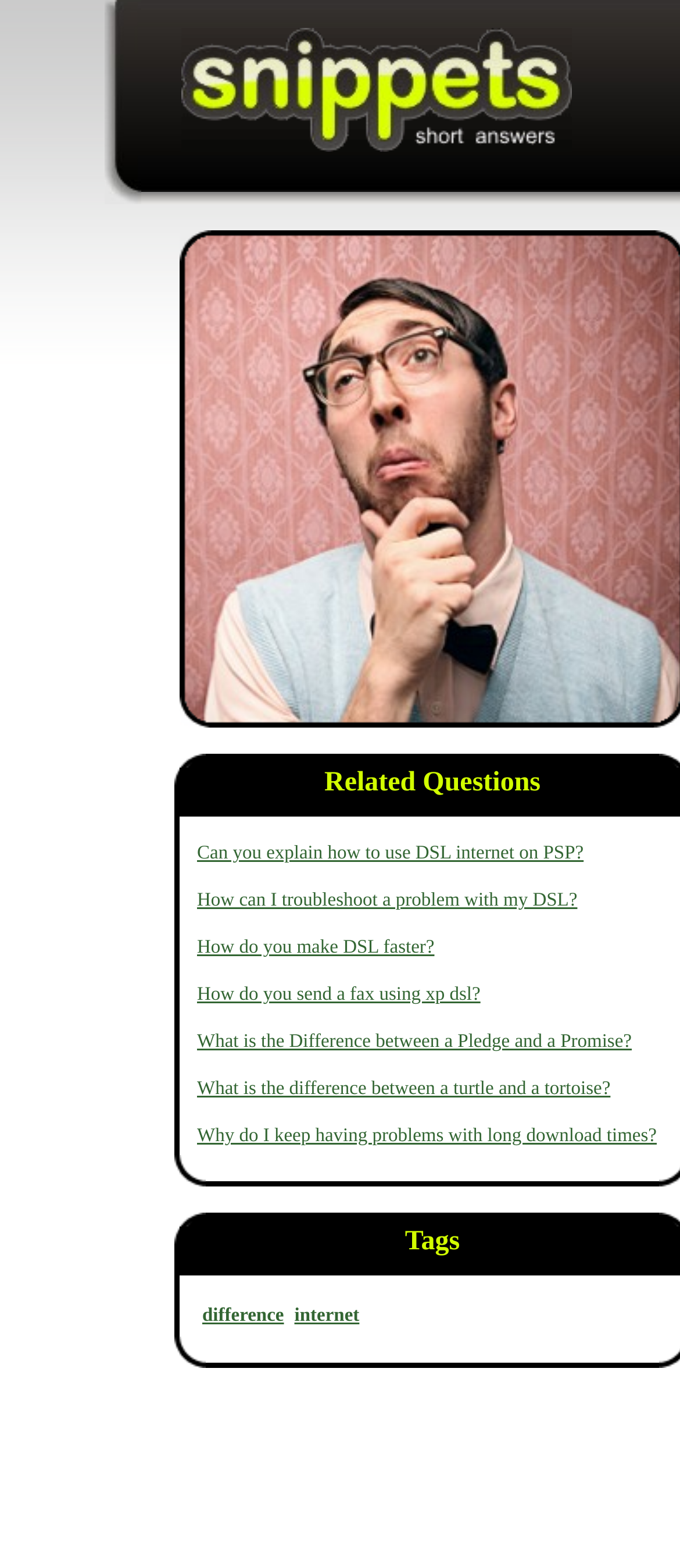Please identify the bounding box coordinates of the region to click in order to complete the task: "Click on the link to troubleshoot a problem with DSL". The coordinates must be four float numbers between 0 and 1, specified as [left, top, right, bottom].

[0.29, 0.568, 0.849, 0.581]